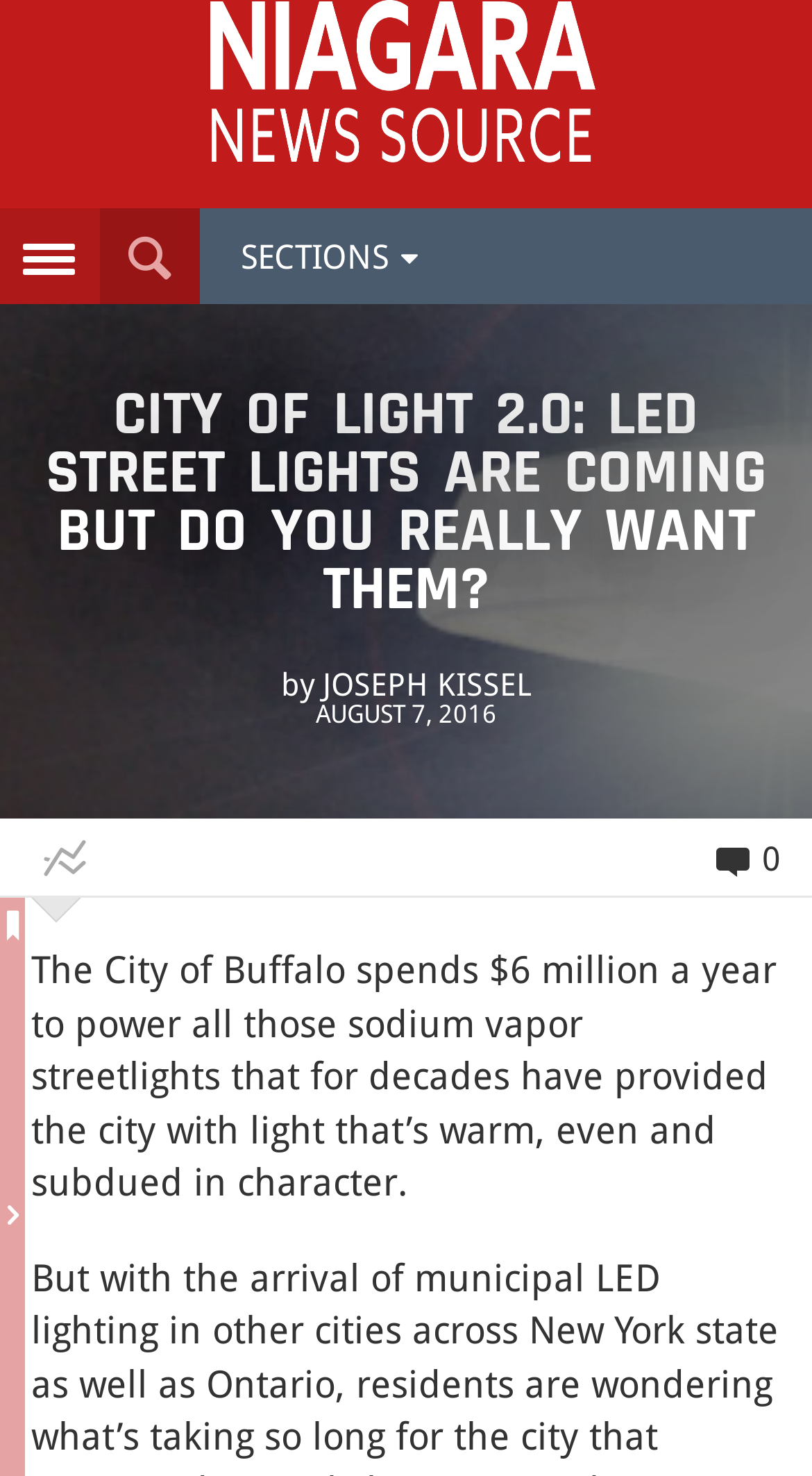Determine the main heading text of the webpage.

CITY OF LIGHT 2.0: LED STREET LIGHTS ARE COMING BUT DO YOU REALLY WANT THEM?